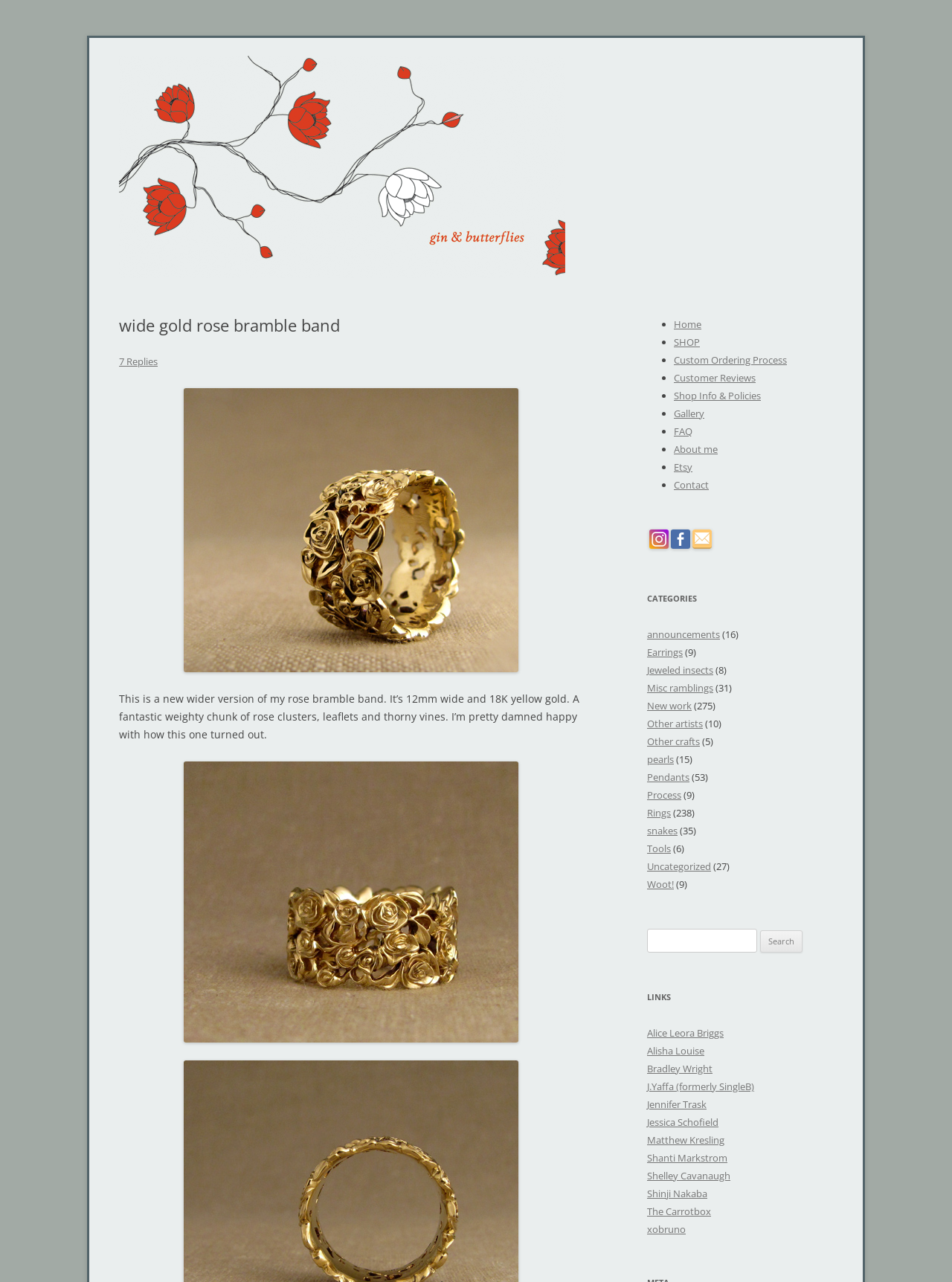Determine the primary headline of the webpage.

Gin and Butterflies